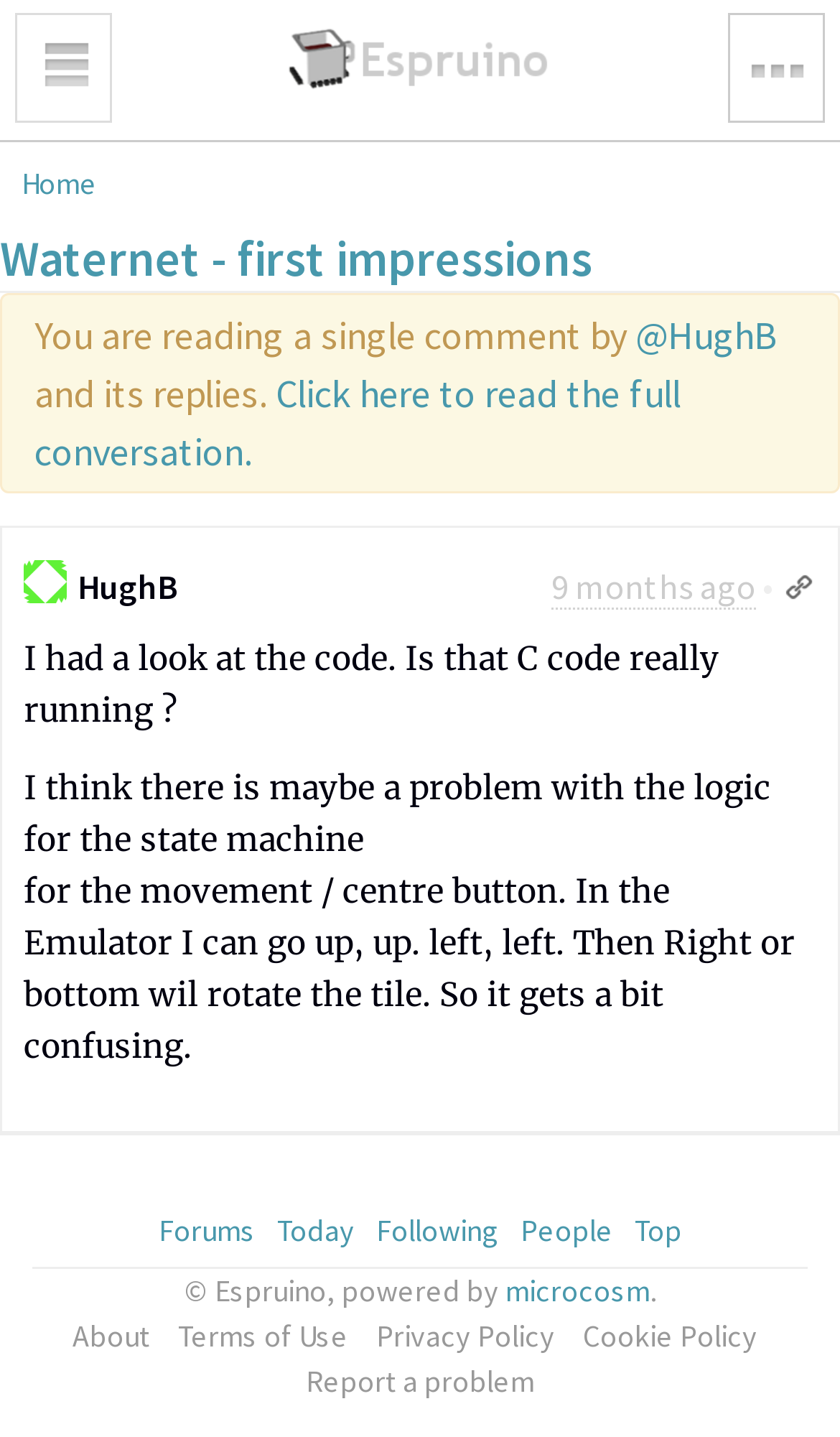Find and generate the main title of the webpage.

Waternet - first impressions